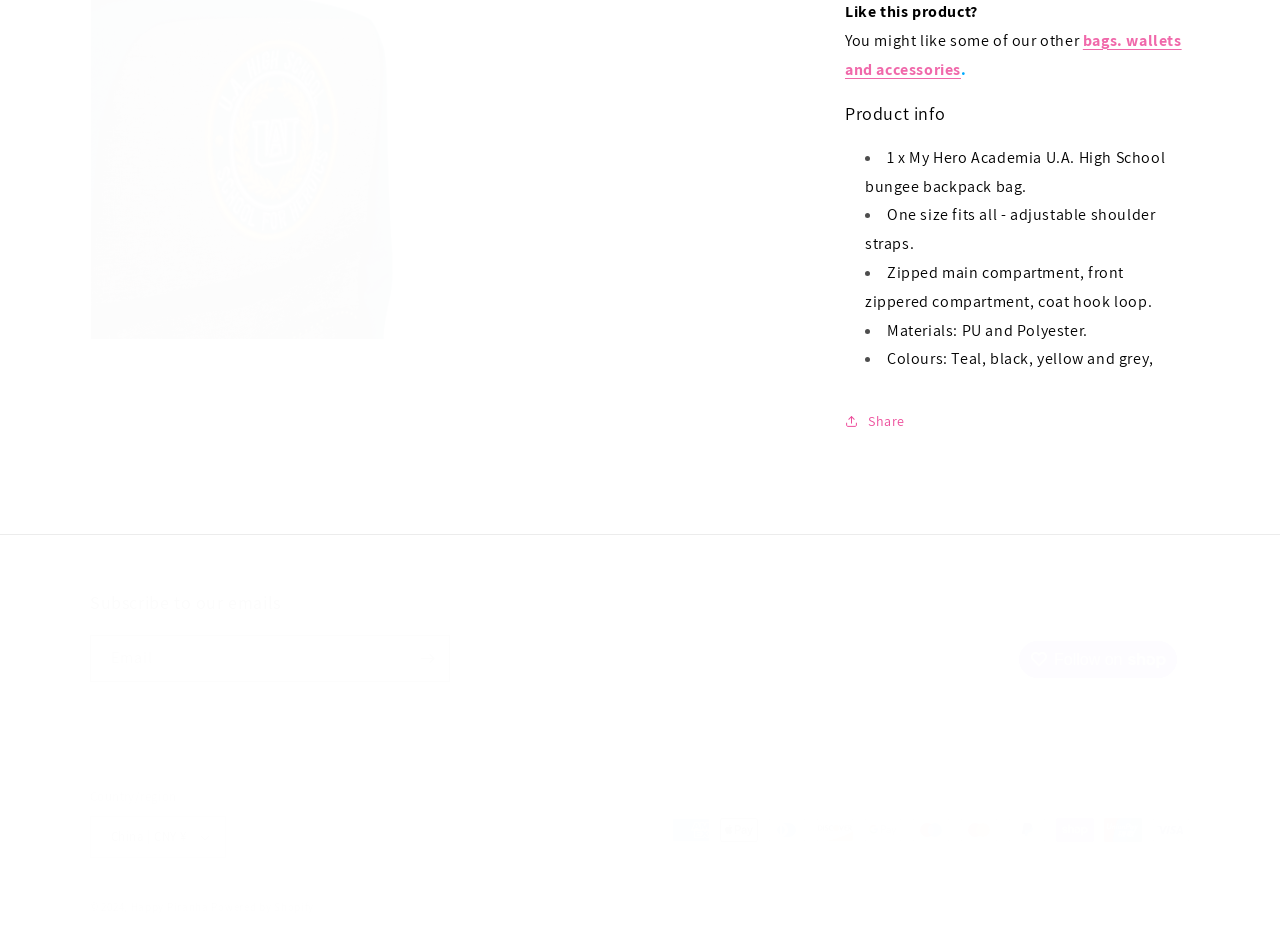Look at the image and write a detailed answer to the question: 
What is the product name?

I found the product name by looking at the 'Product info' section, which lists the product details in a bullet point format. The first bullet point mentions the product name as 'My Hero Academia U.A. High School bungee backpack bag'.